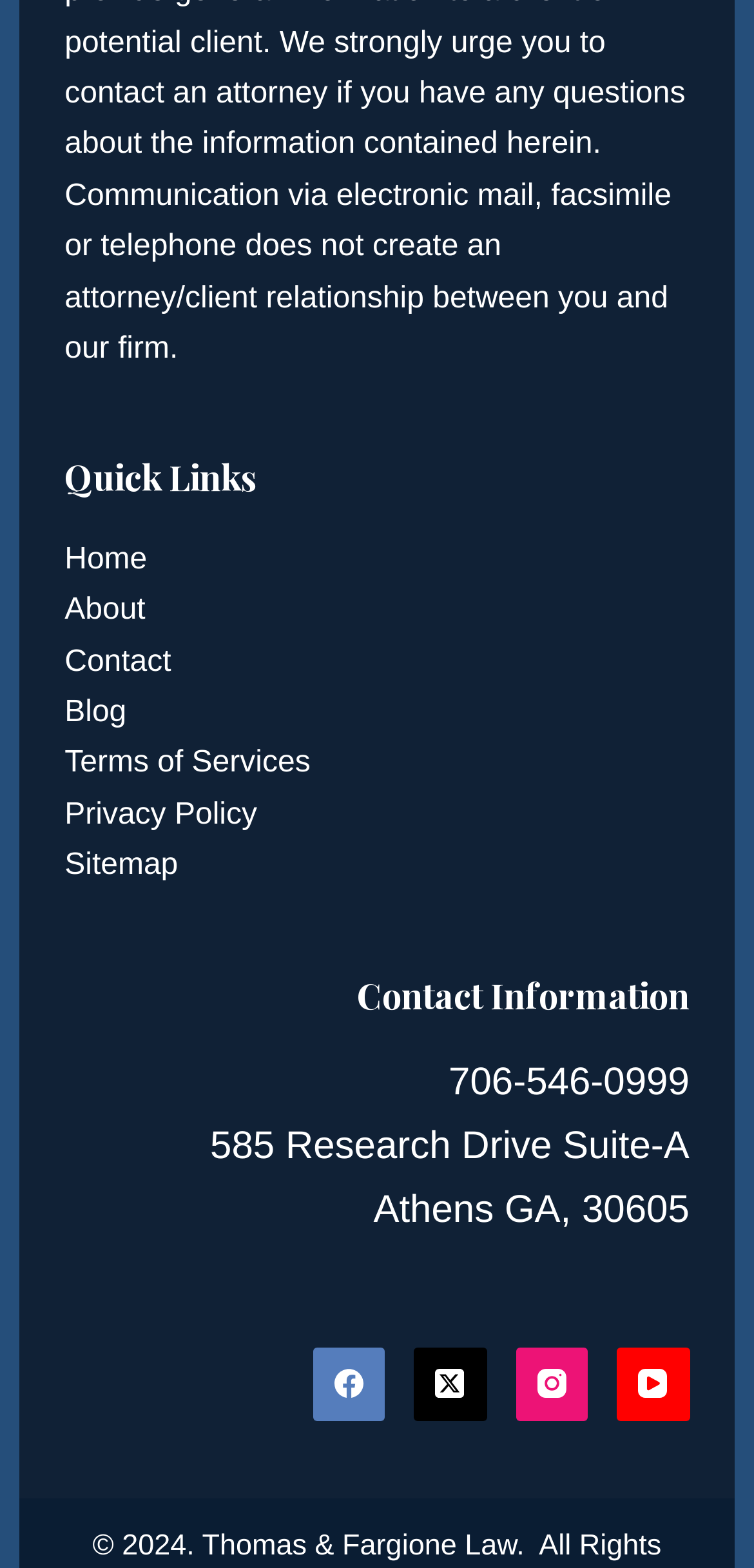Please identify the bounding box coordinates of the area that needs to be clicked to follow this instruction: "read terms of services".

[0.086, 0.476, 0.412, 0.497]